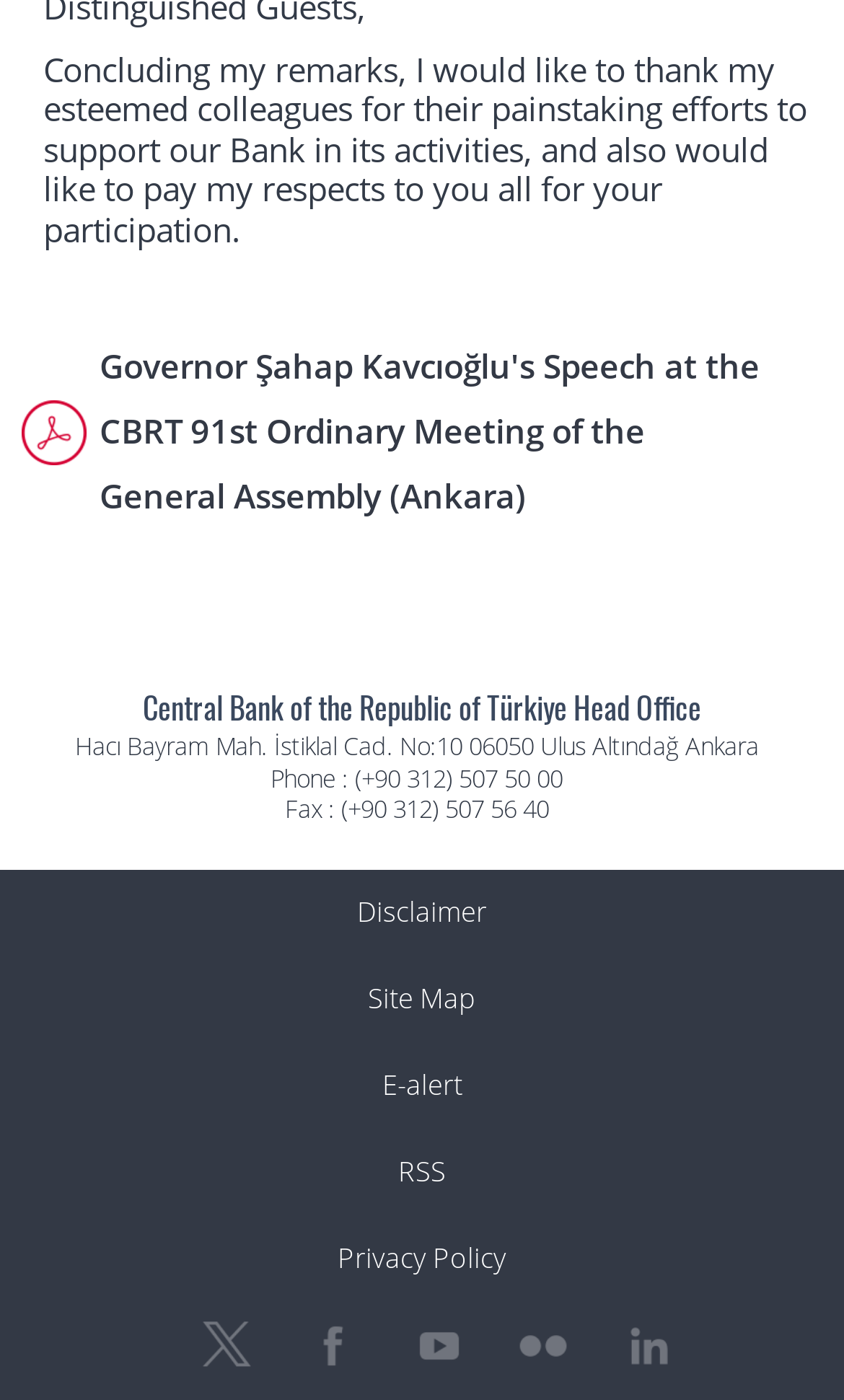Answer the question using only one word or a concise phrase: How many social media links are available?

5